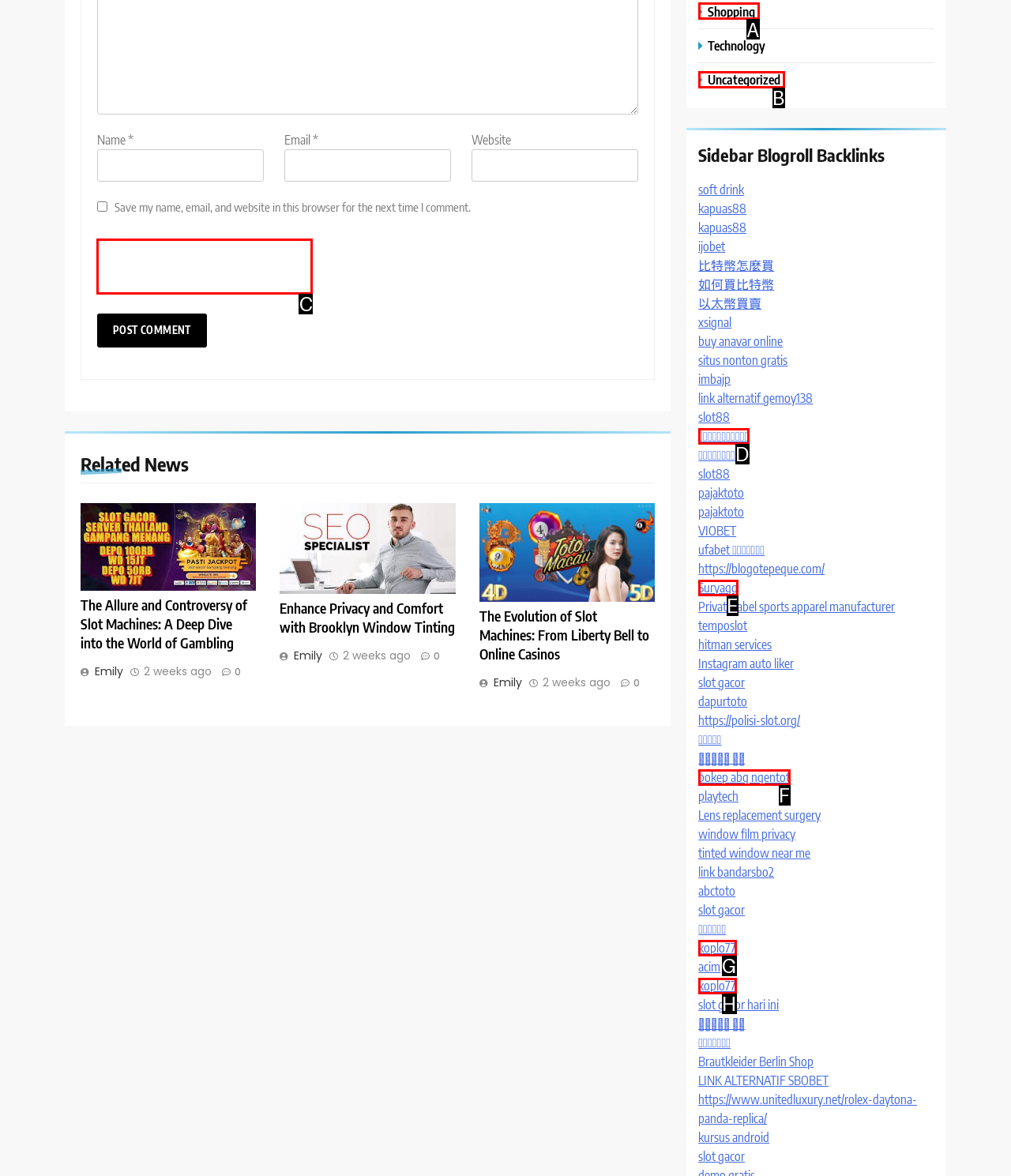Determine the letter of the element to click to accomplish this task: Click on the reCAPTCHA. Respond with the letter.

C